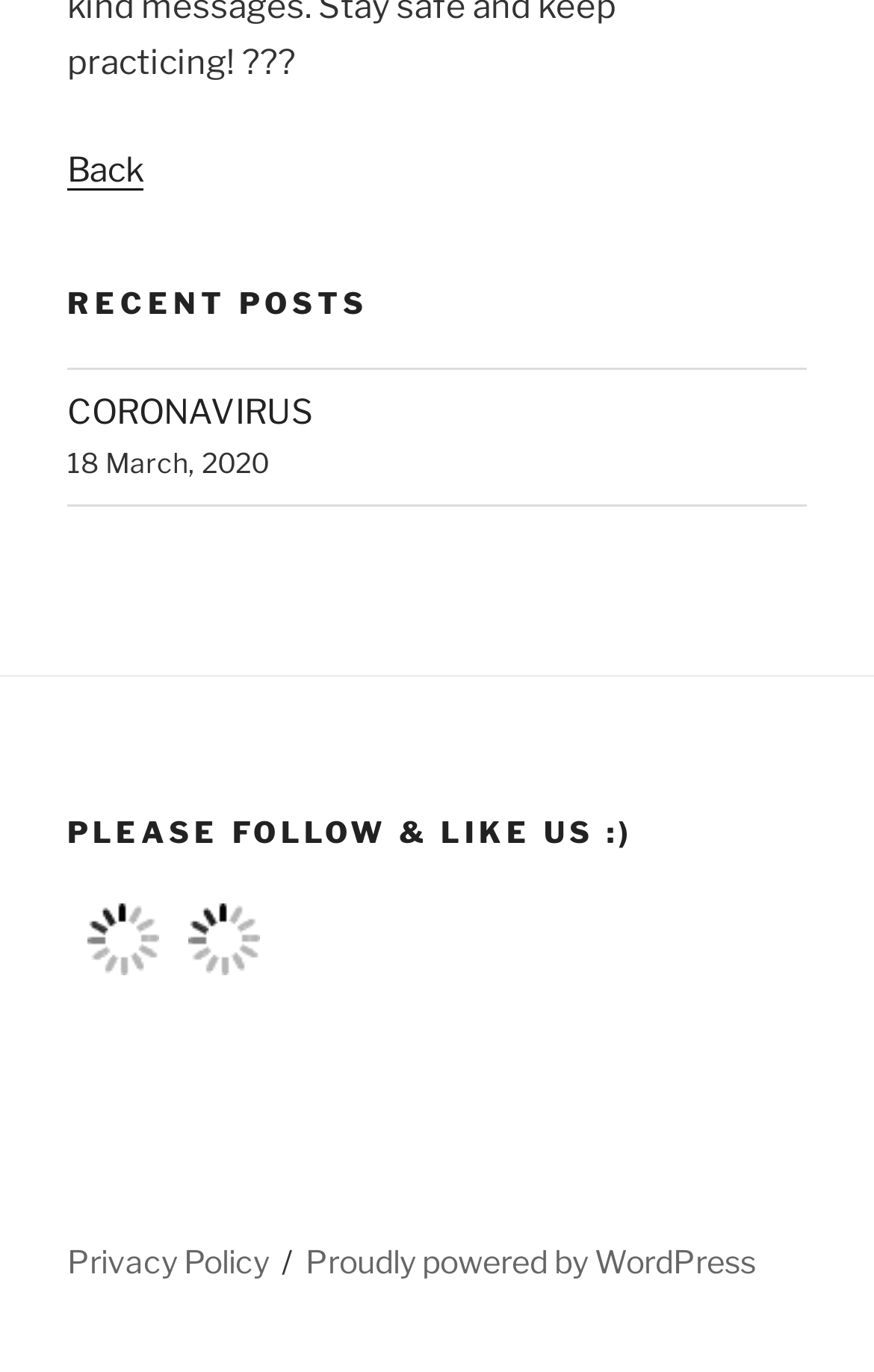How many social media platforms are mentioned in the footer?
Answer with a single word or phrase by referring to the visual content.

2